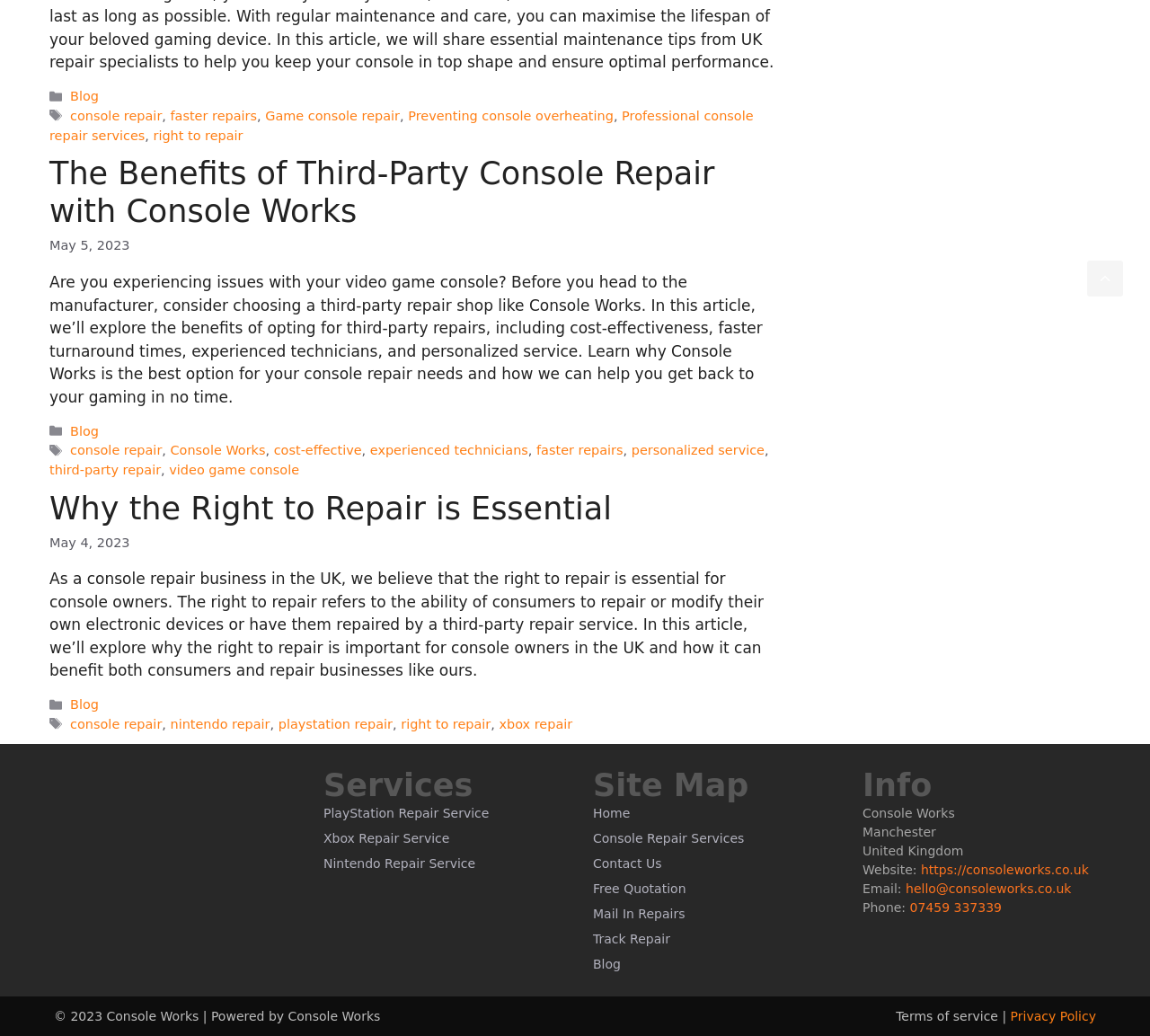Provide the bounding box coordinates of the HTML element this sentence describes: "Home". The bounding box coordinates consist of four float numbers between 0 and 1, i.e., [left, top, right, bottom].

[0.516, 0.776, 0.548, 0.794]